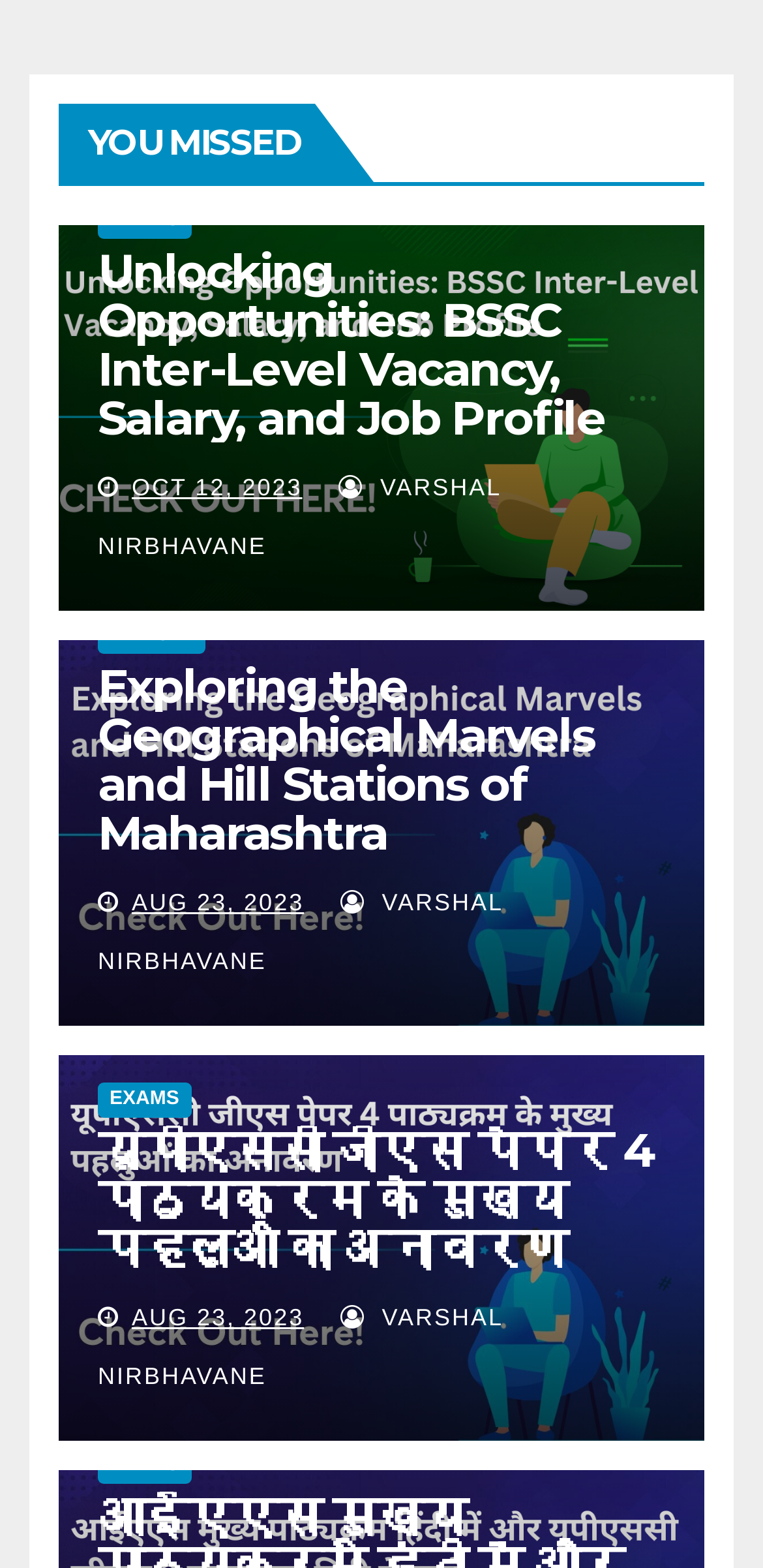Using the given description, provide the bounding box coordinates formatted as (top-left x, top-left y, bottom-right x, bottom-right y), with all values being floating point numbers between 0 and 1. Description: Aug 23, 2023

[0.173, 0.567, 0.398, 0.584]